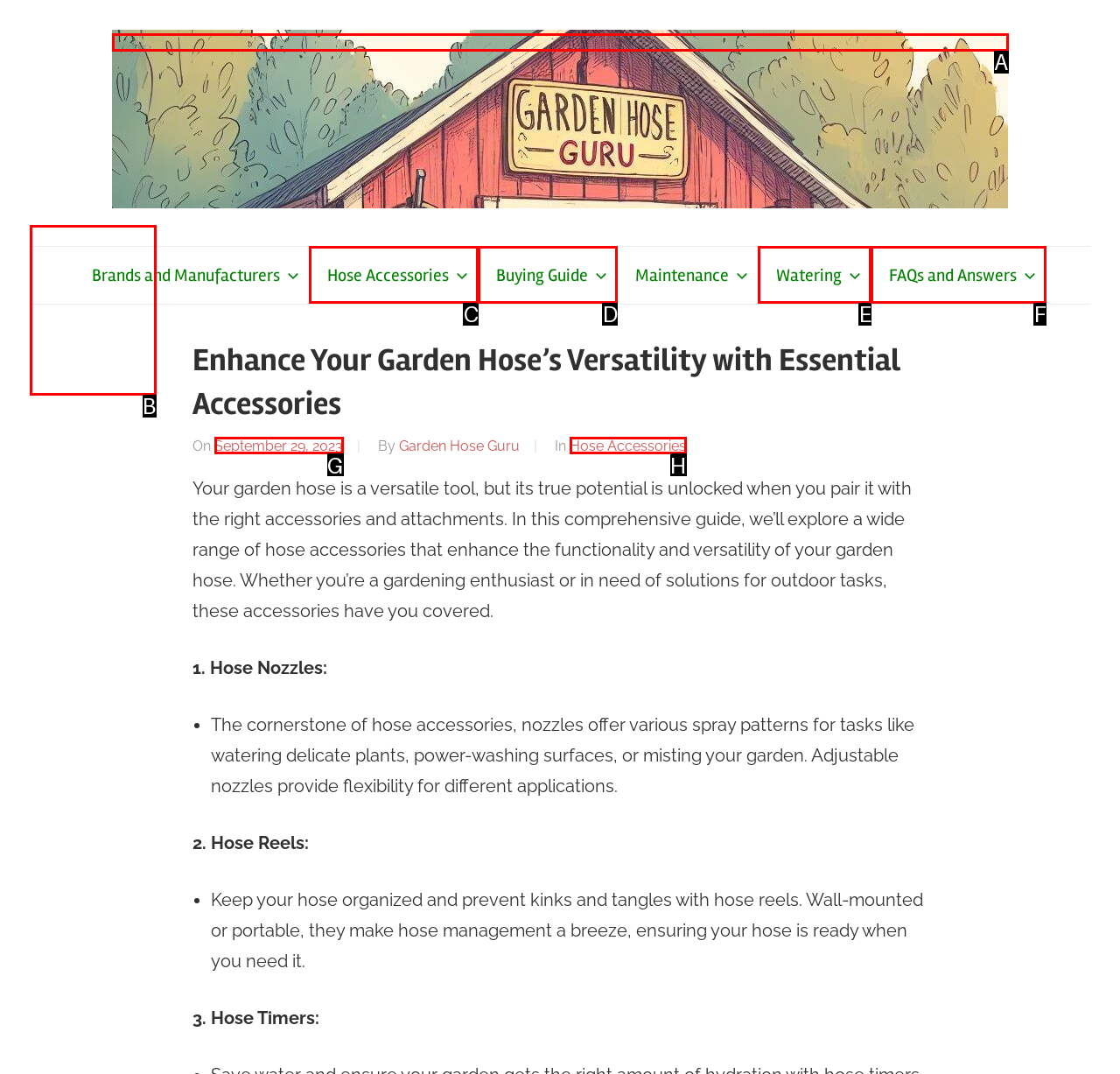Determine which option matches the description: Watering. Answer using the letter of the option.

E